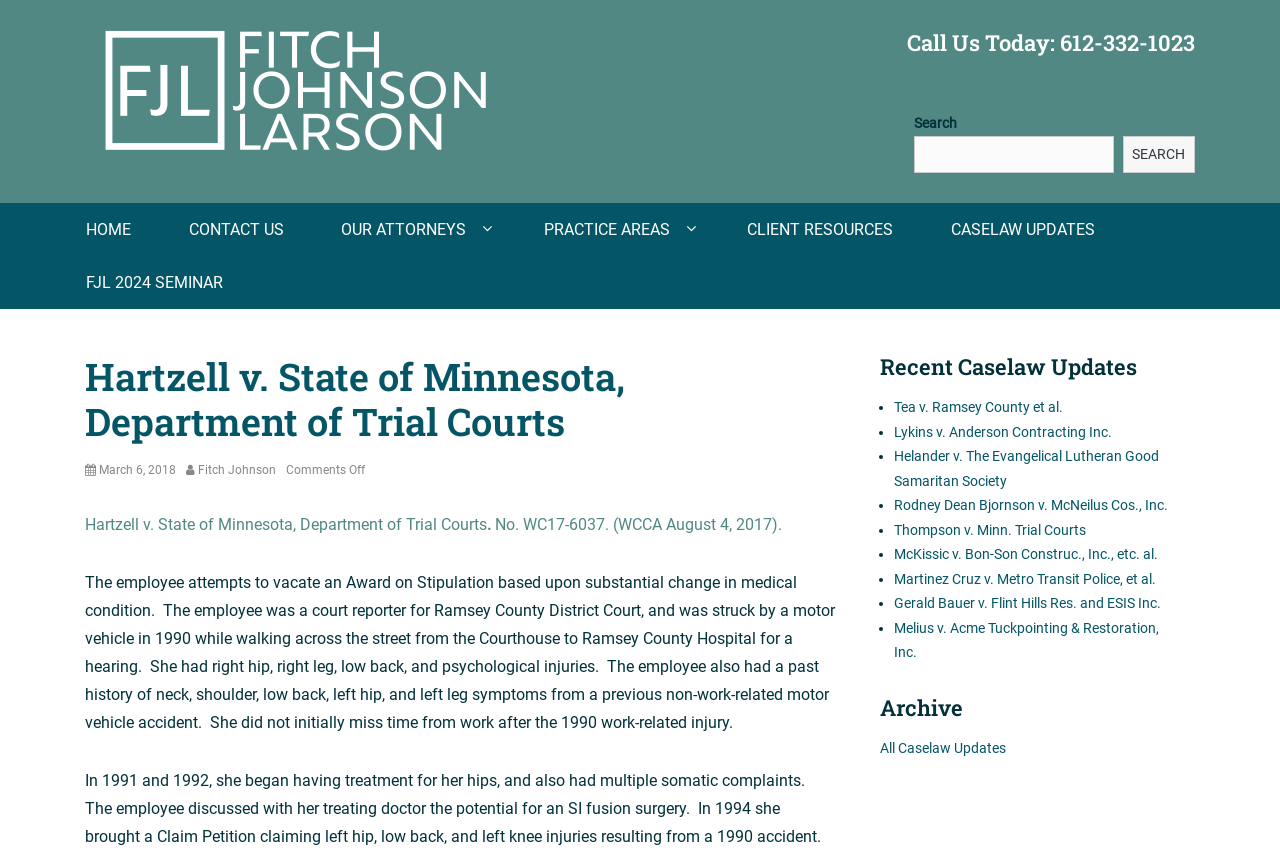Please find the bounding box coordinates of the element's region to be clicked to carry out this instruction: "Search for something".

[0.714, 0.159, 0.87, 0.203]